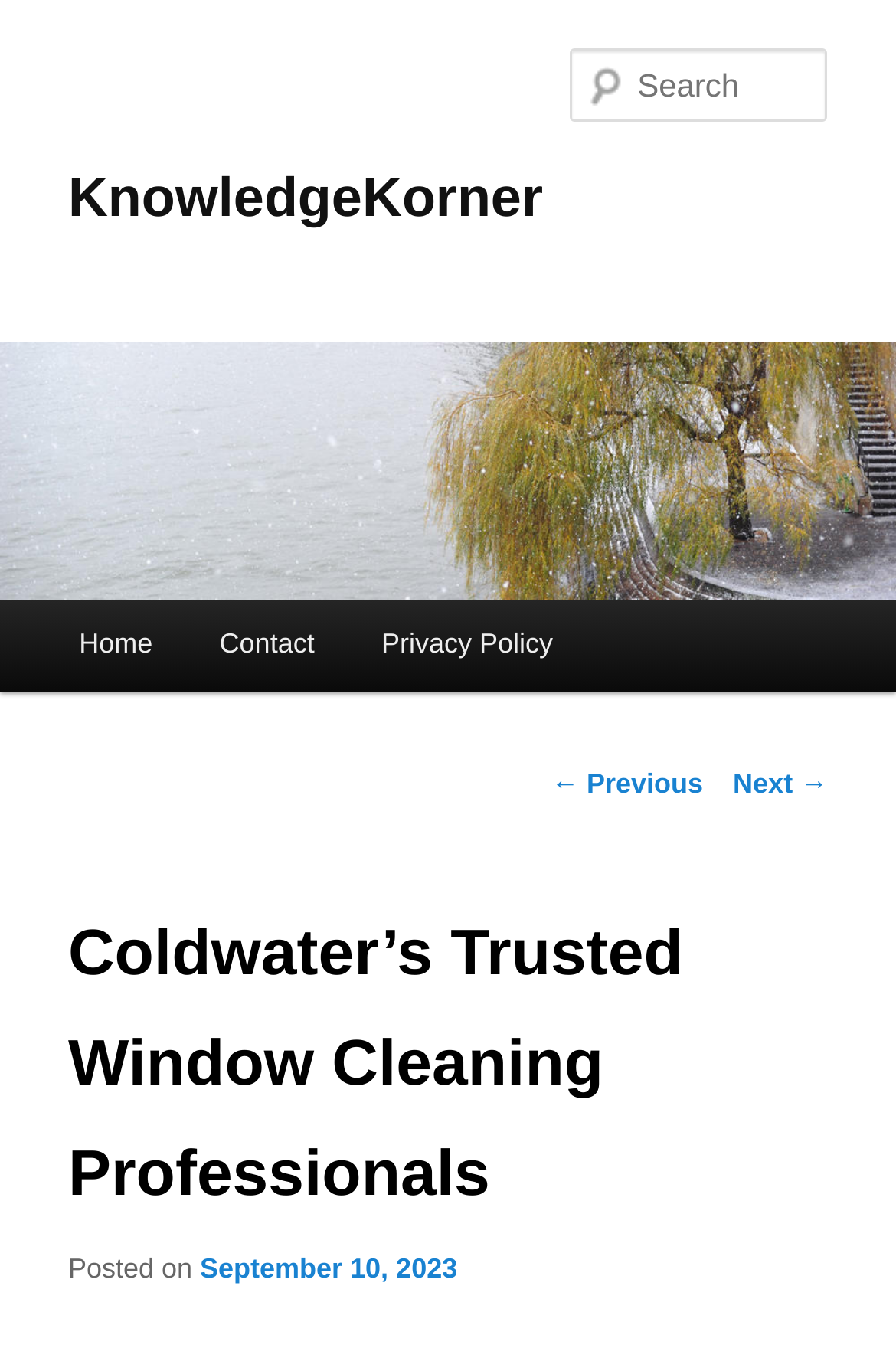Identify the bounding box coordinates for the element you need to click to achieve the following task: "View next post". The coordinates must be four float values ranging from 0 to 1, formatted as [left, top, right, bottom].

[0.818, 0.57, 0.924, 0.594]